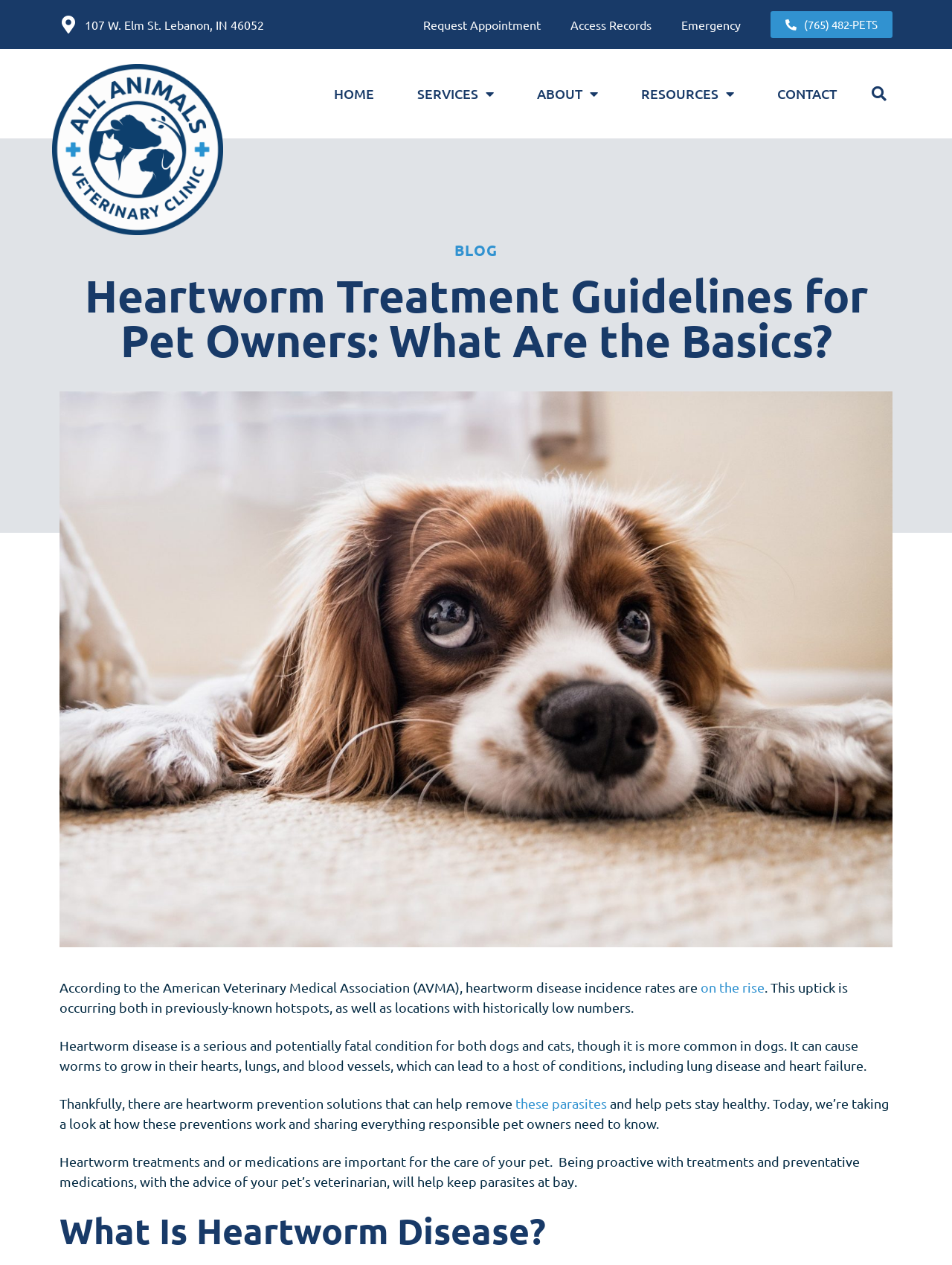Please find the bounding box for the UI element described by: "on the rise".

[0.736, 0.774, 0.803, 0.786]